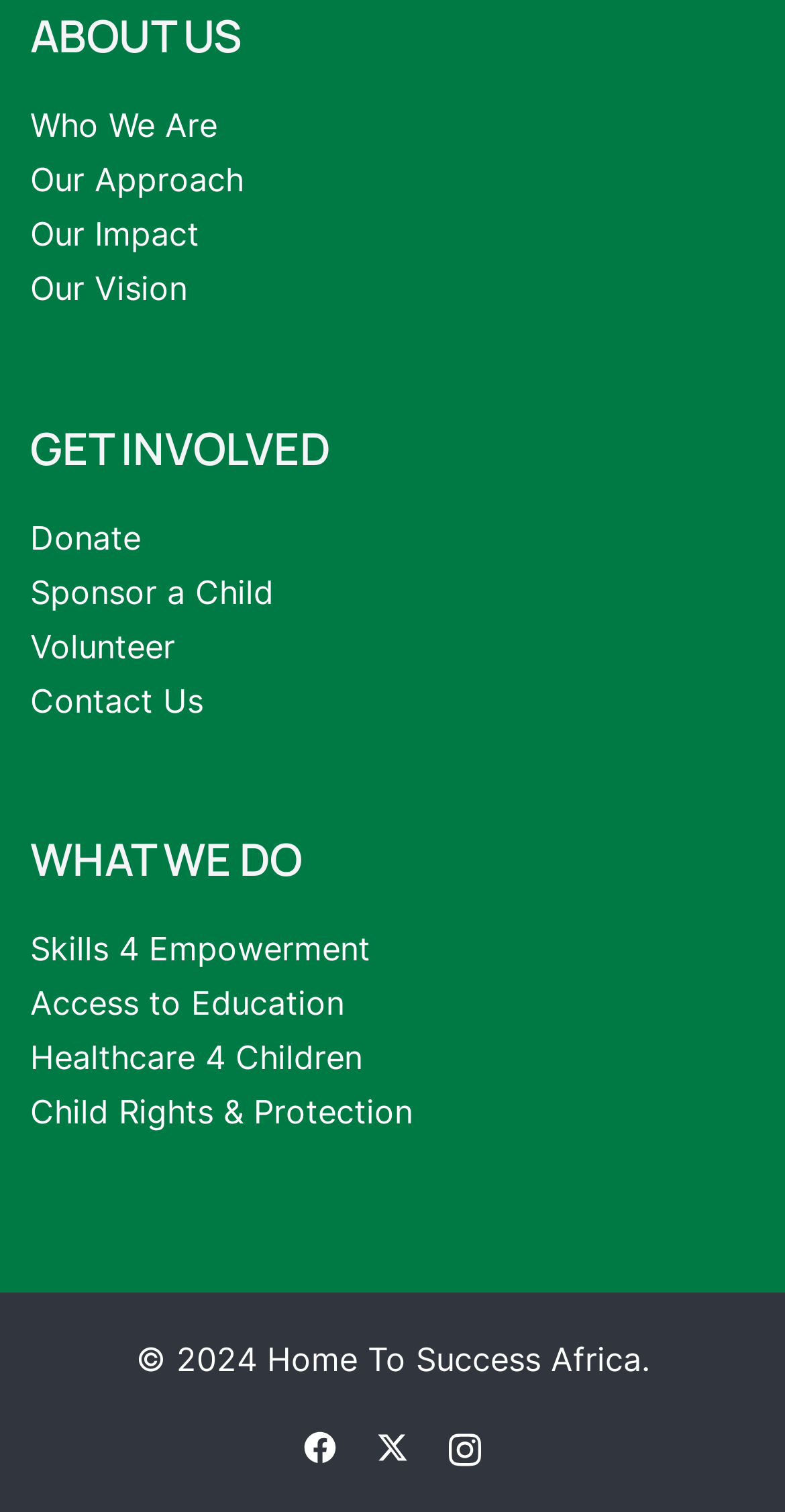Determine the bounding box for the UI element that matches this description: "alt="Project" title="Project"".

None